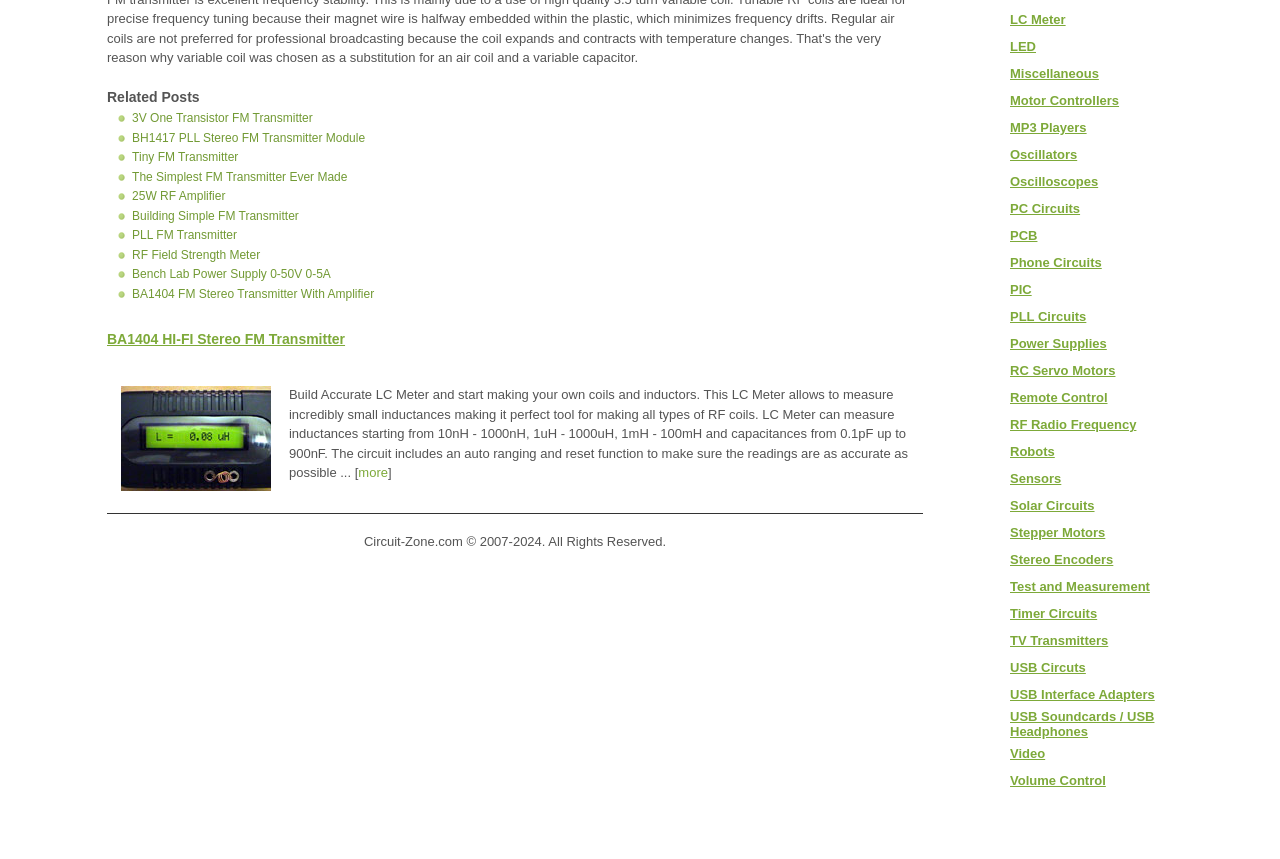Determine the bounding box for the UI element described here: "Oscillators".

[0.789, 0.171, 0.842, 0.189]